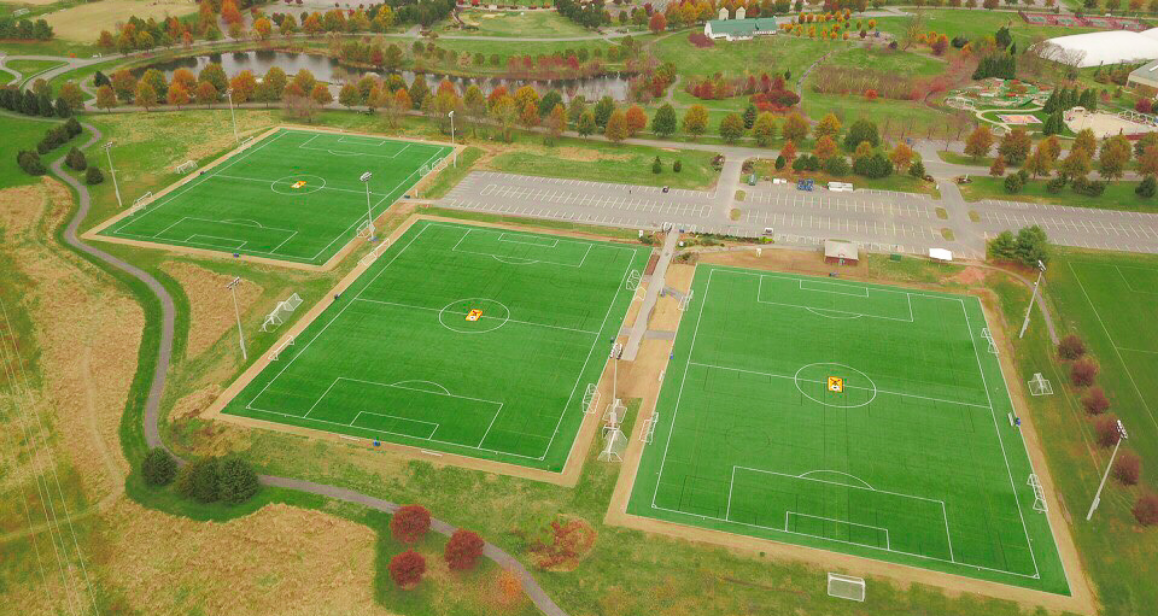What season is depicted in the image?
Based on the image, give a one-word or short phrase answer.

Autumn